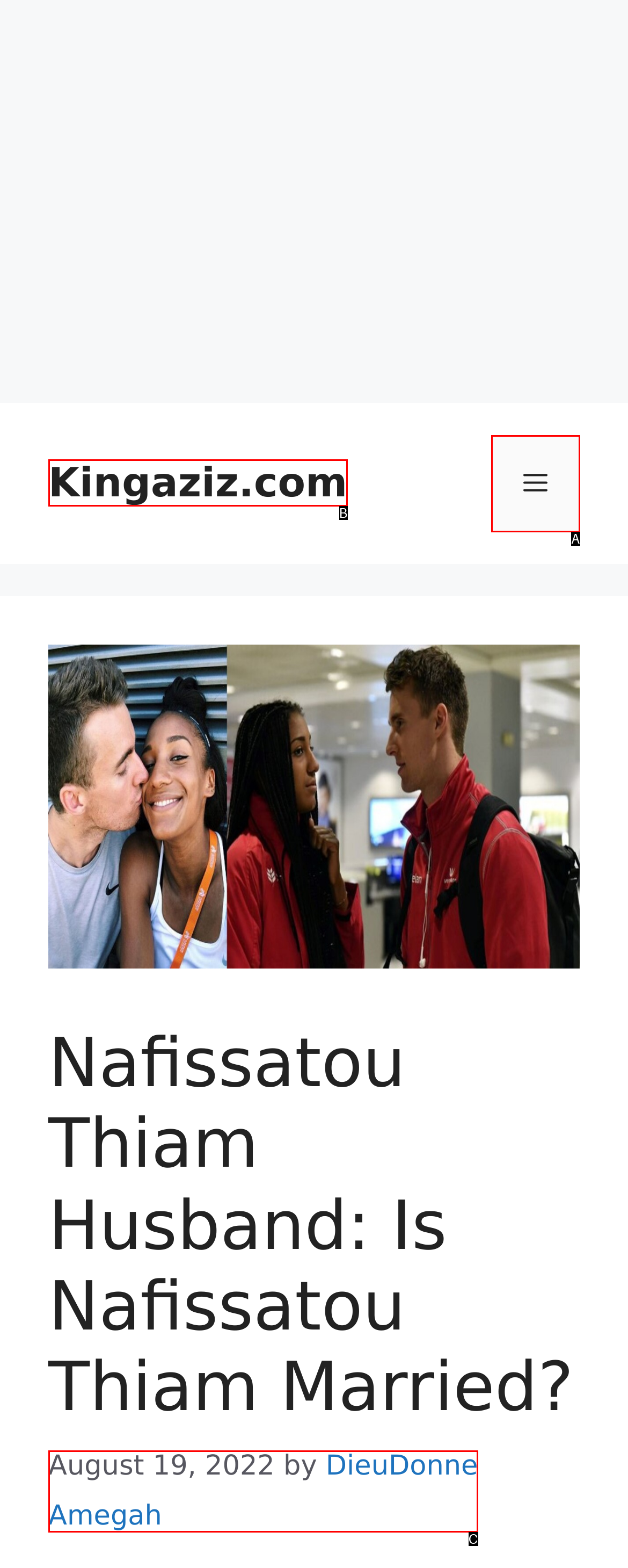Which lettered option matches the following description: aria-label="Open menu"
Provide the letter of the matching option directly.

None